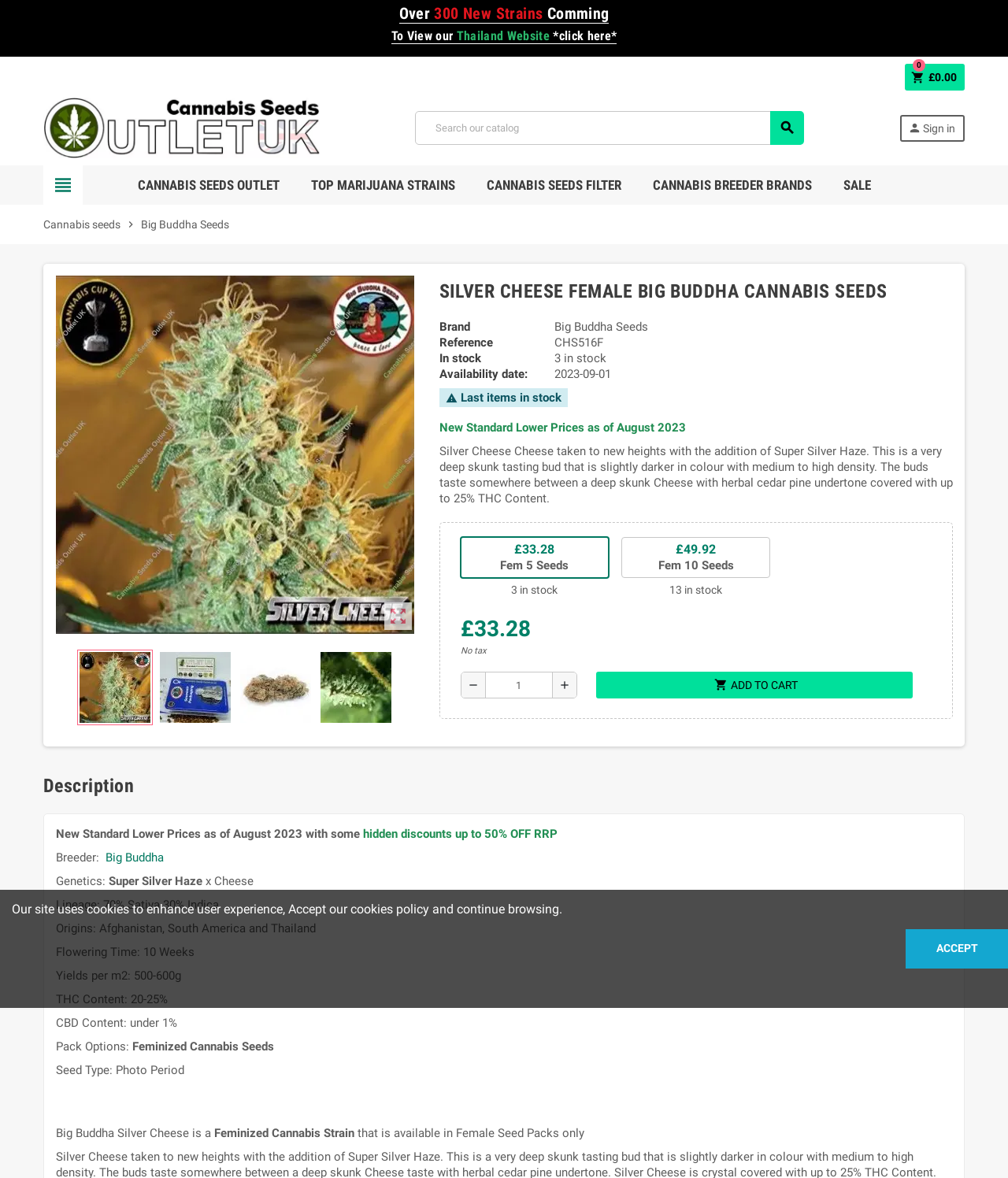Who is the breeder of the Silver Cheese strain?
Using the image as a reference, deliver a detailed and thorough answer to the question.

I found the answer by looking at the text 'Breeder: Big Buddha' which is in the description section of the webpage.